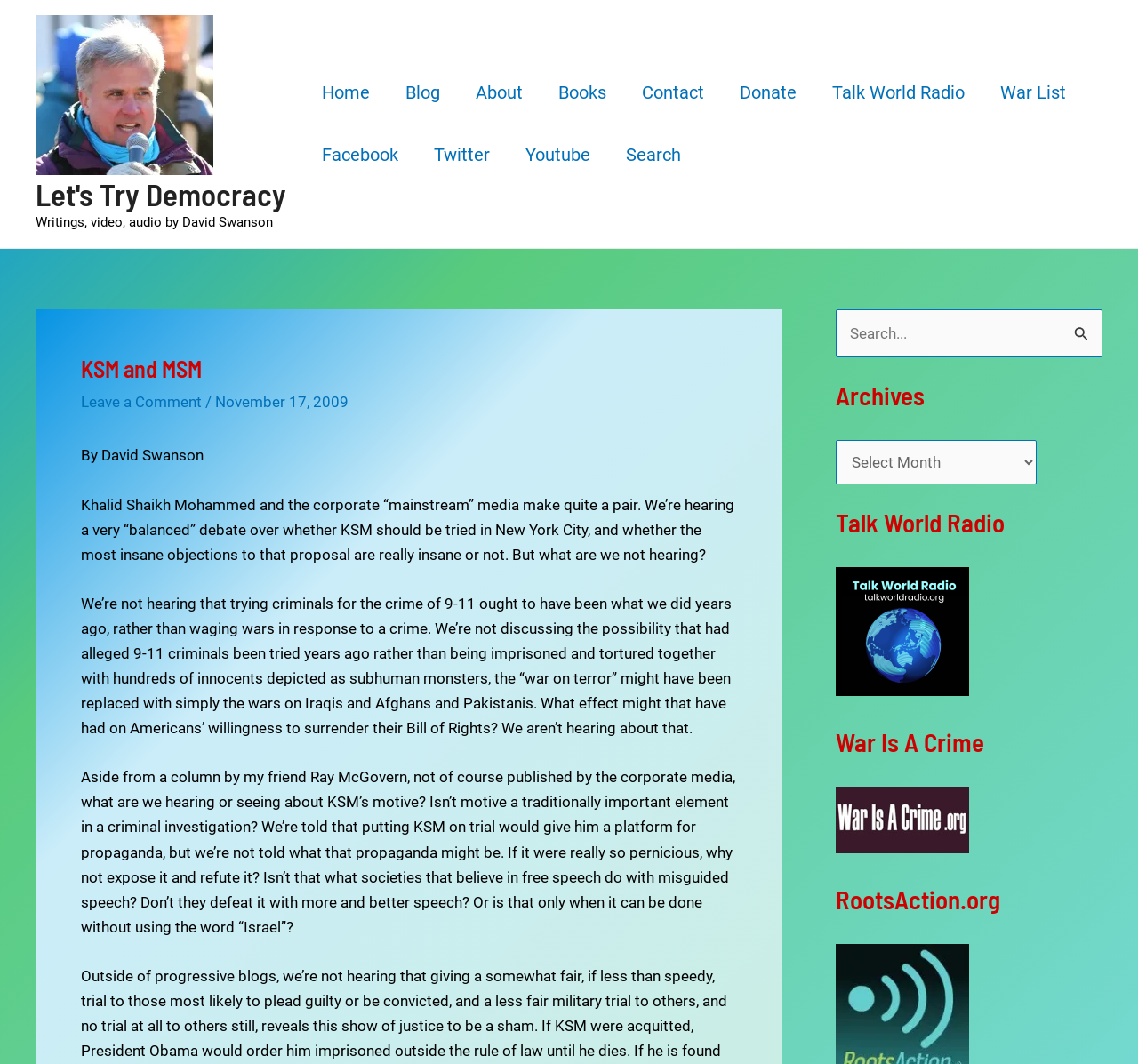What is the purpose of the search box?
Please elaborate on the answer to the question with detailed information.

The search box is located in the top-right corner of the webpage, and its purpose is to allow users to search for specific content within the website, as indicated by the static text element that says 'Search for:'.